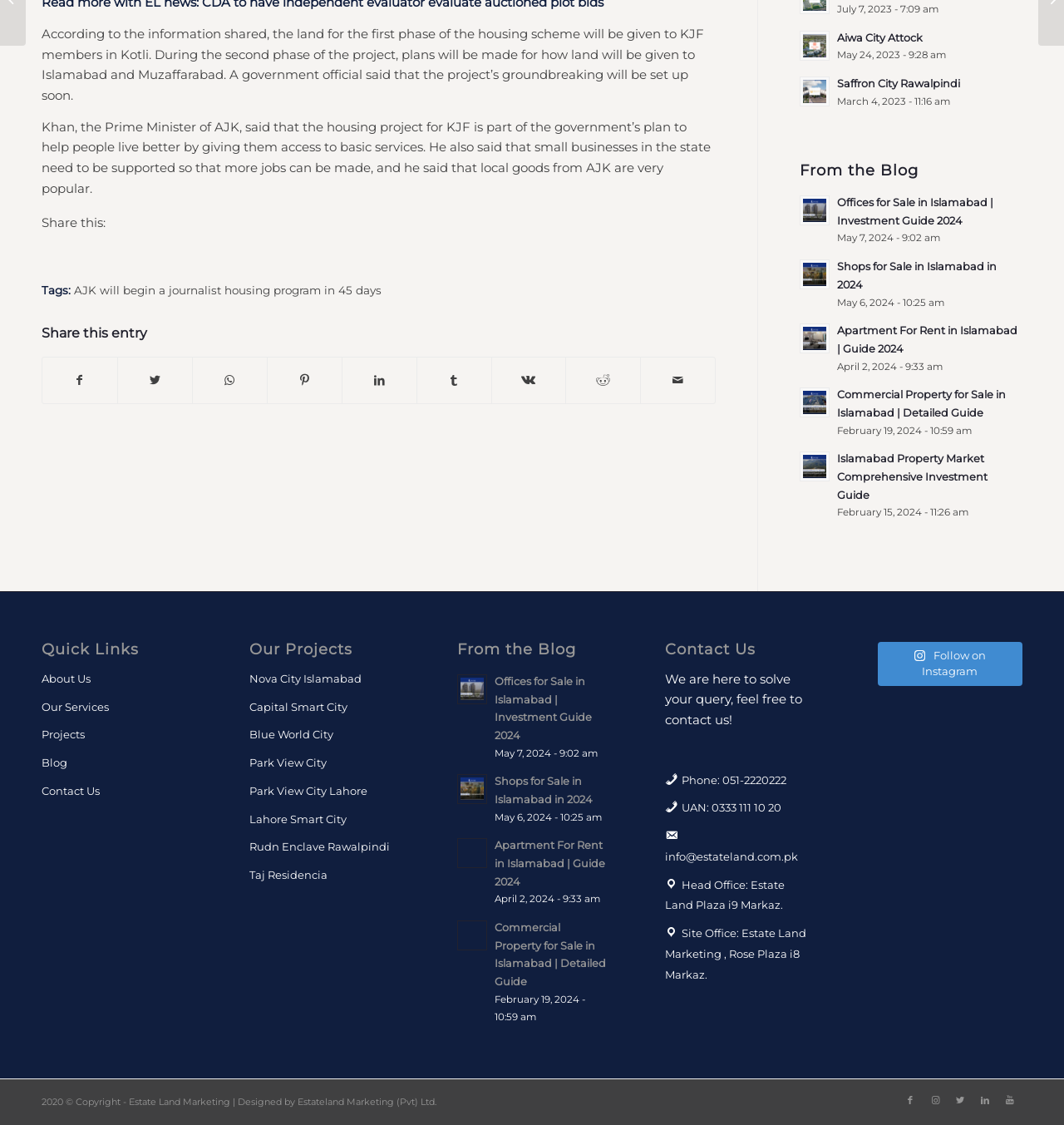Based on the element description Share on Twitter, identify the bounding box of the UI element in the given webpage screenshot. The coordinates should be in the format (top-left x, top-left y, bottom-right x, bottom-right y) and must be between 0 and 1.

[0.111, 0.318, 0.18, 0.359]